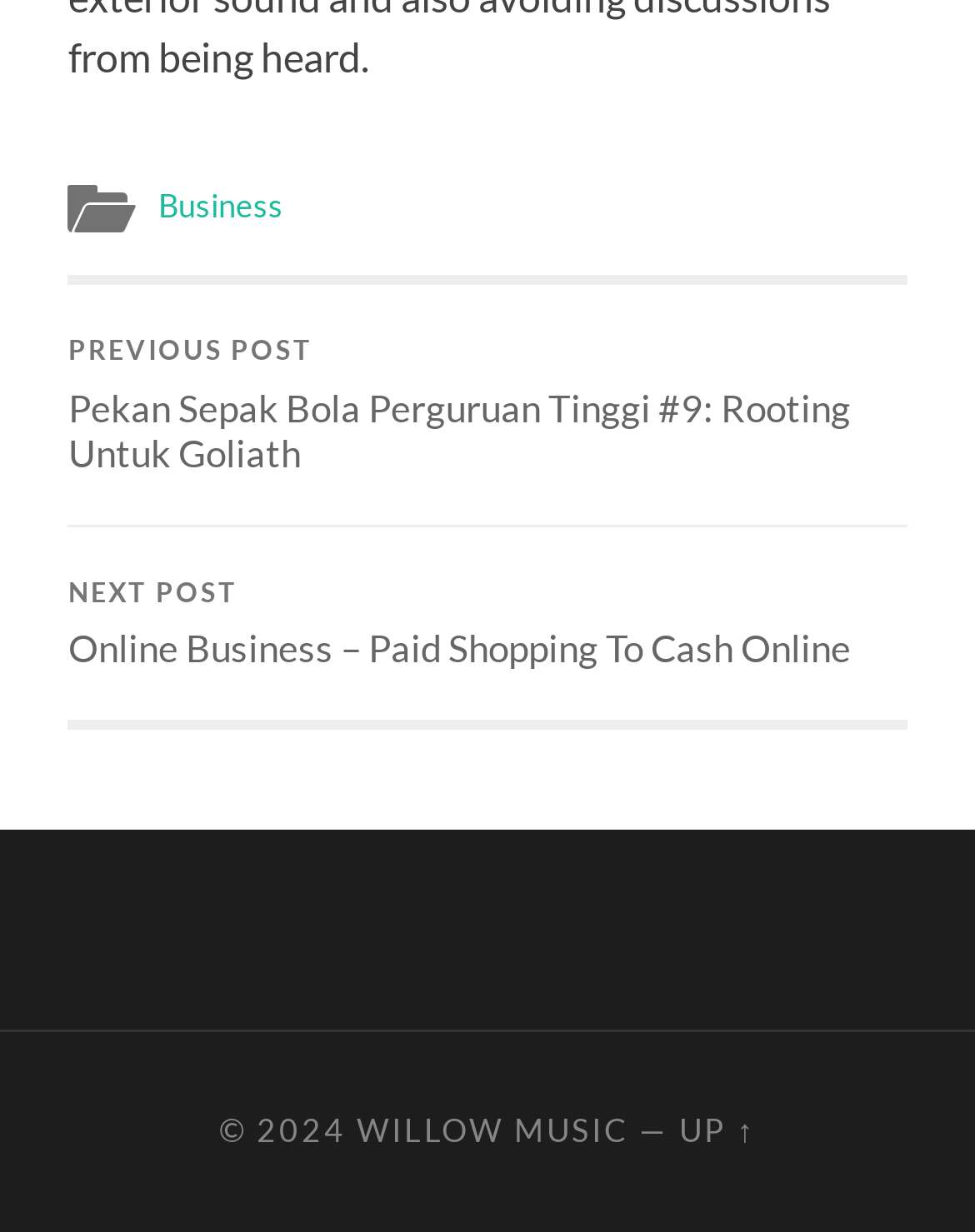What is the name of the music entity?
Please ensure your answer is as detailed and informative as possible.

The name of the music entity can be found at the bottom of the webpage, next to the copyright information, where it says 'WILLOW MUSIC'.